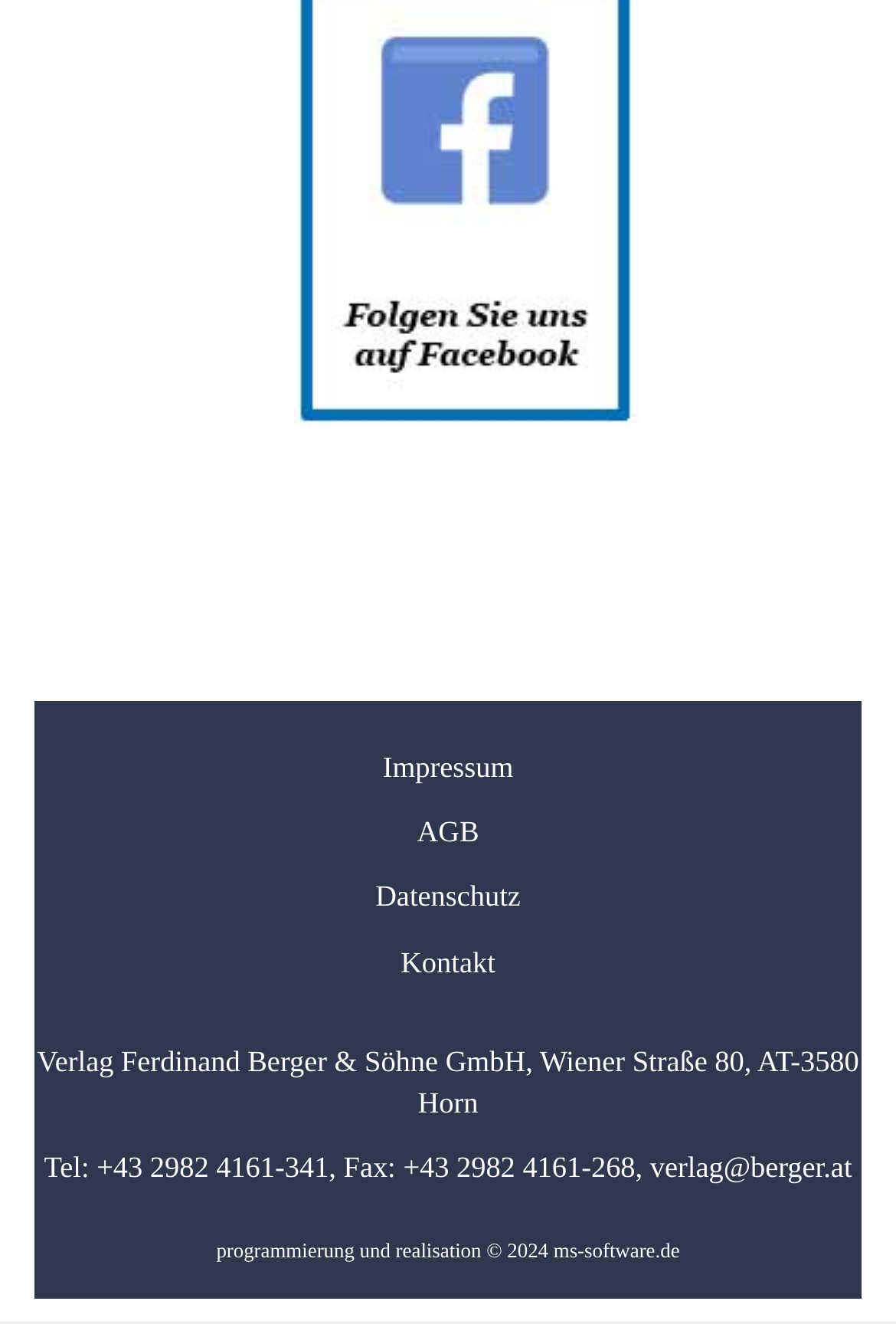Using the description: "Impressum", determine the UI element's bounding box coordinates. Ensure the coordinates are in the format of four float numbers between 0 and 1, i.e., [left, top, right, bottom].

[0.038, 0.555, 0.962, 0.604]